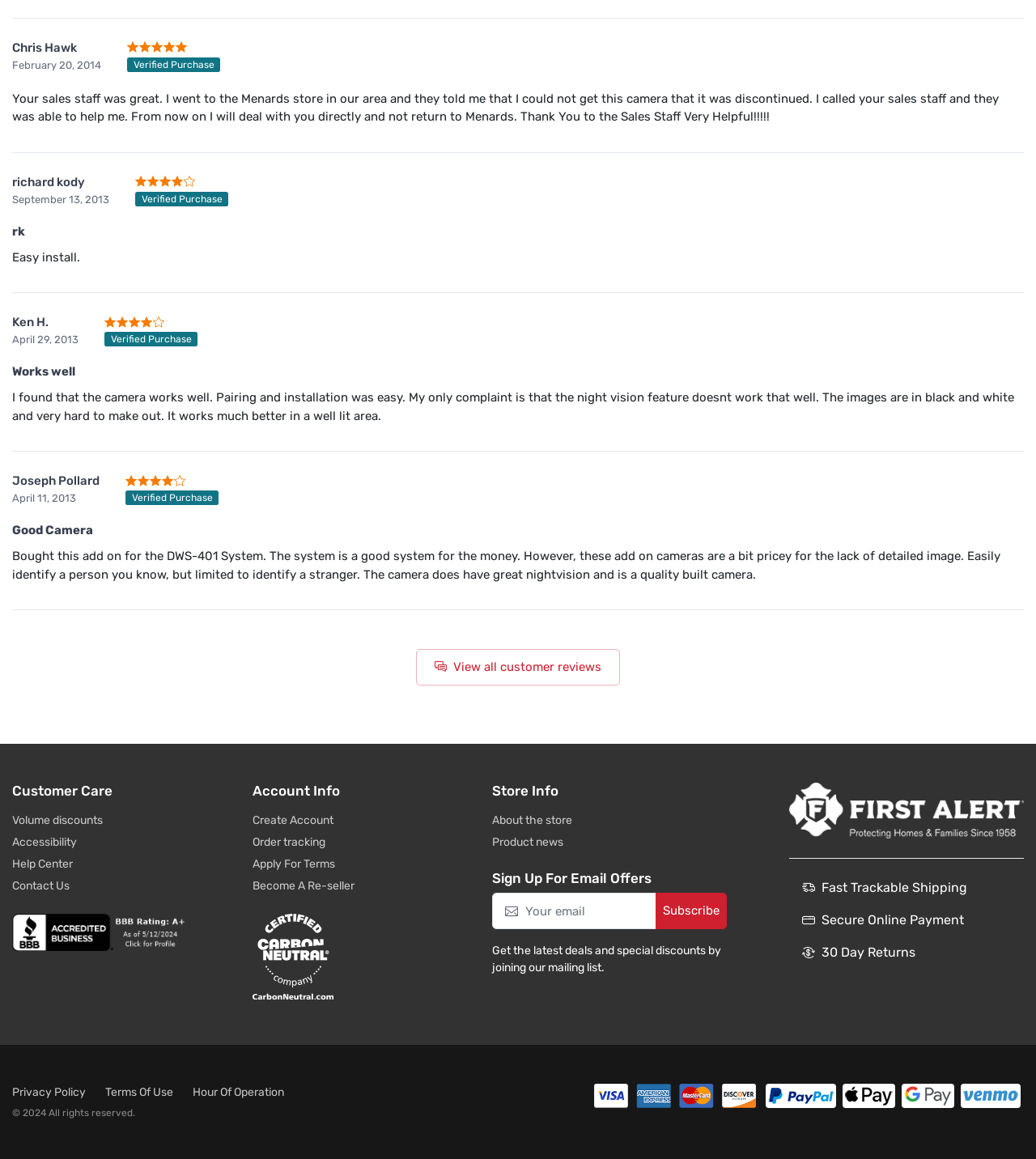Determine the bounding box coordinates of the clickable region to follow the instruction: "View company reviews".

[0.012, 0.788, 0.184, 0.82]